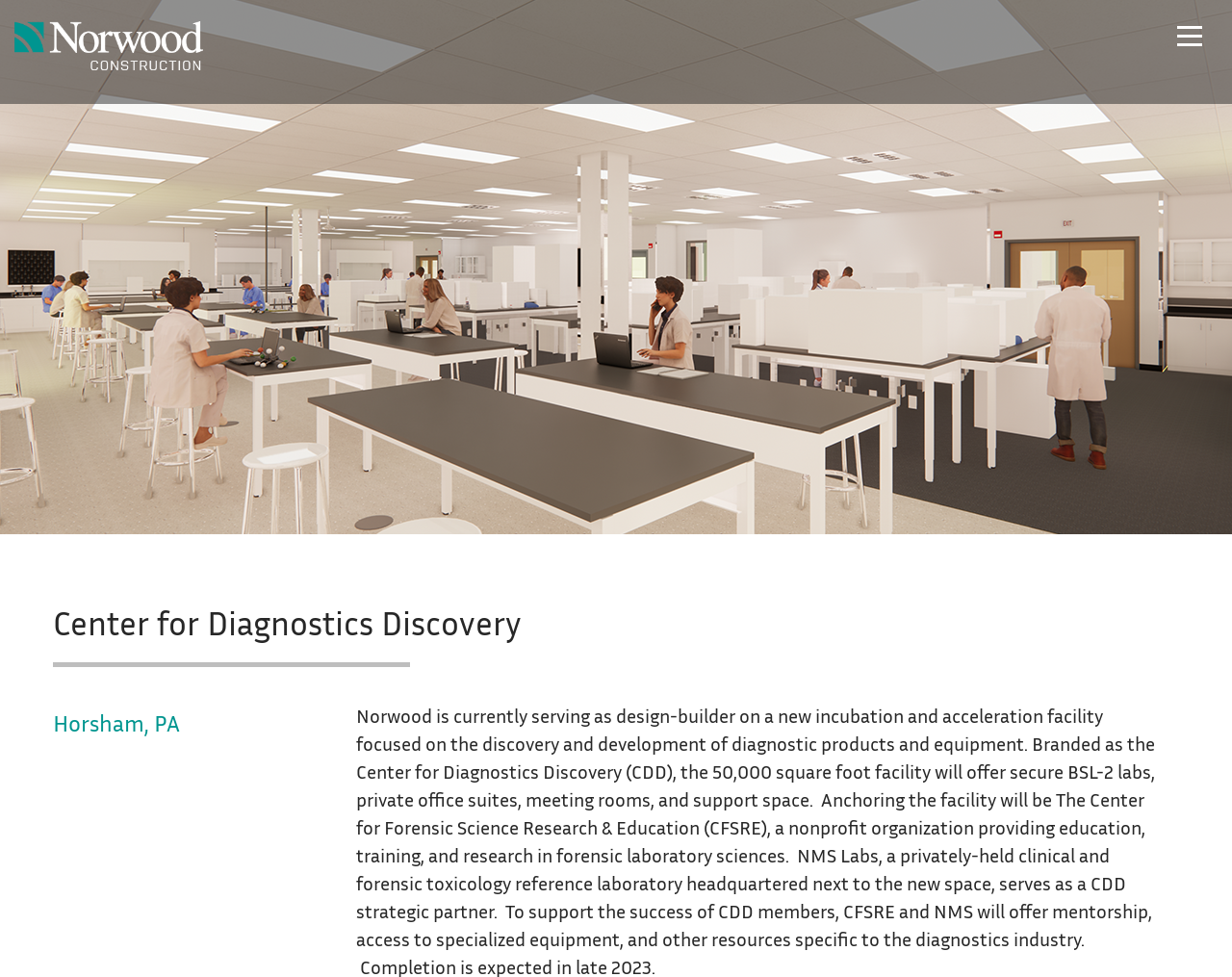Please specify the coordinates of the bounding box for the element that should be clicked to carry out this instruction: "read news". The coordinates must be four float numbers between 0 and 1, formatted as [left, top, right, bottom].

[0.747, 0.442, 0.959, 0.465]